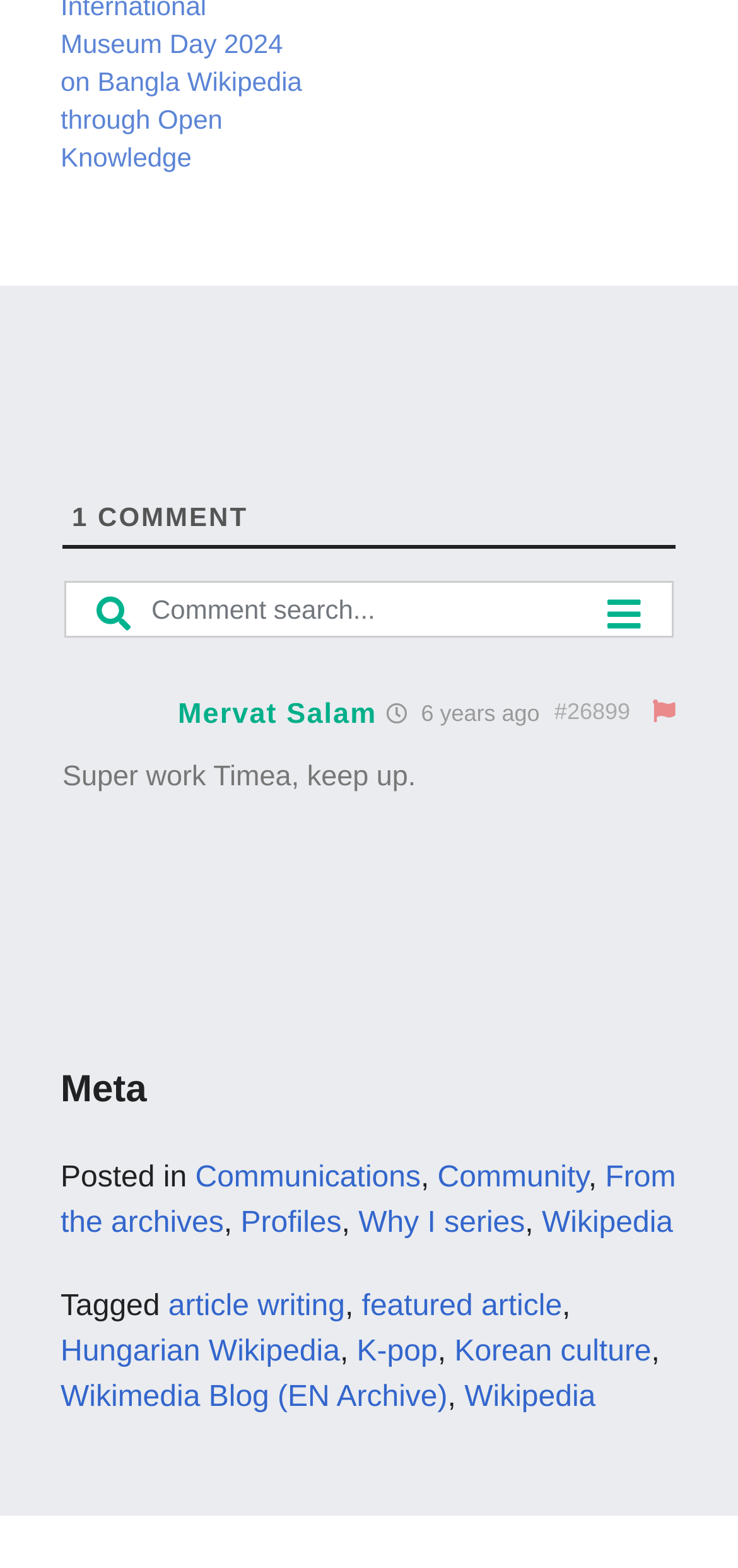What is the date of this post?
Answer with a single word or phrase by referring to the visual content.

5 December 2017